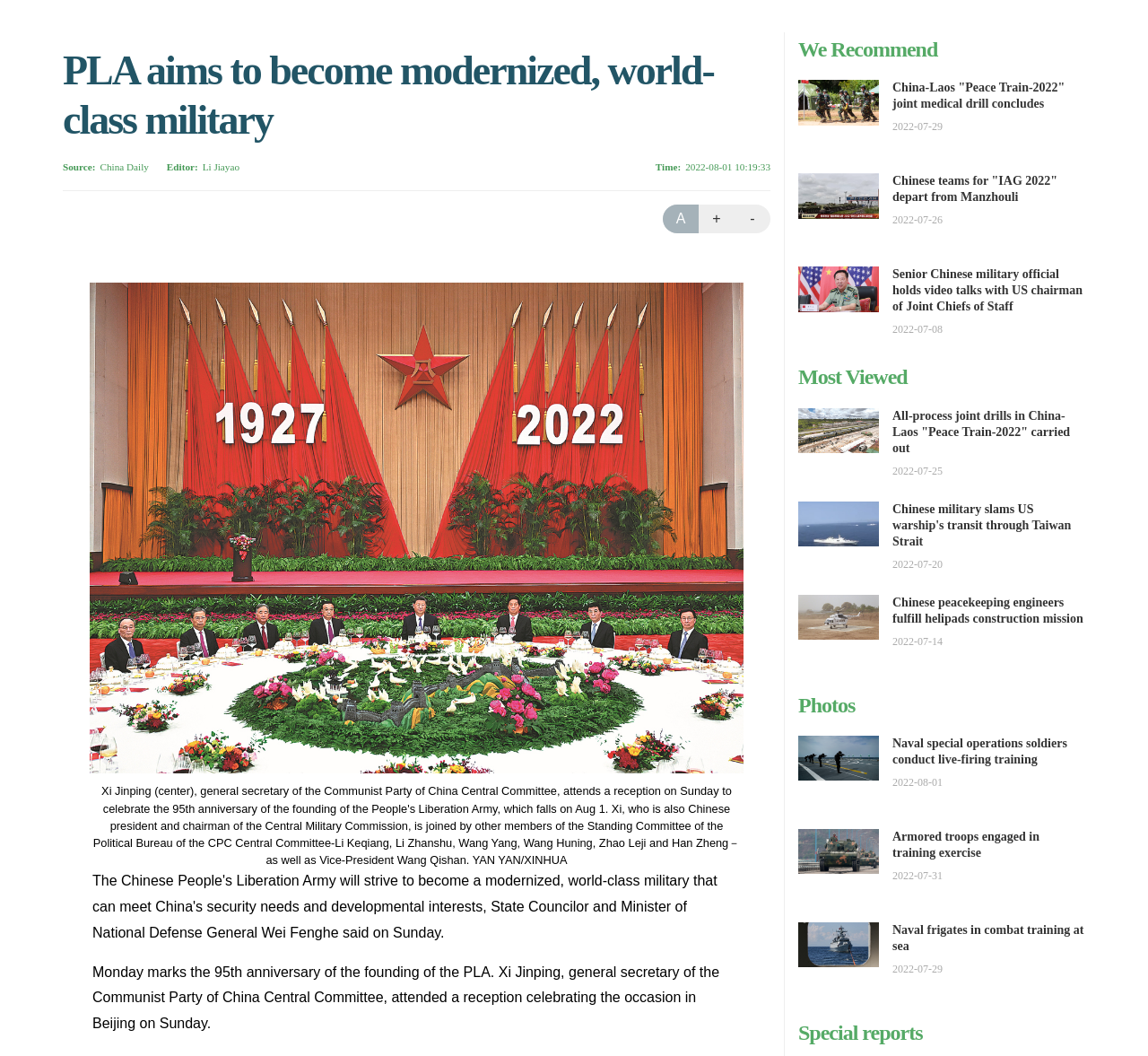Locate the primary headline on the webpage and provide its text.

PLA aims to become modernized, world-class military